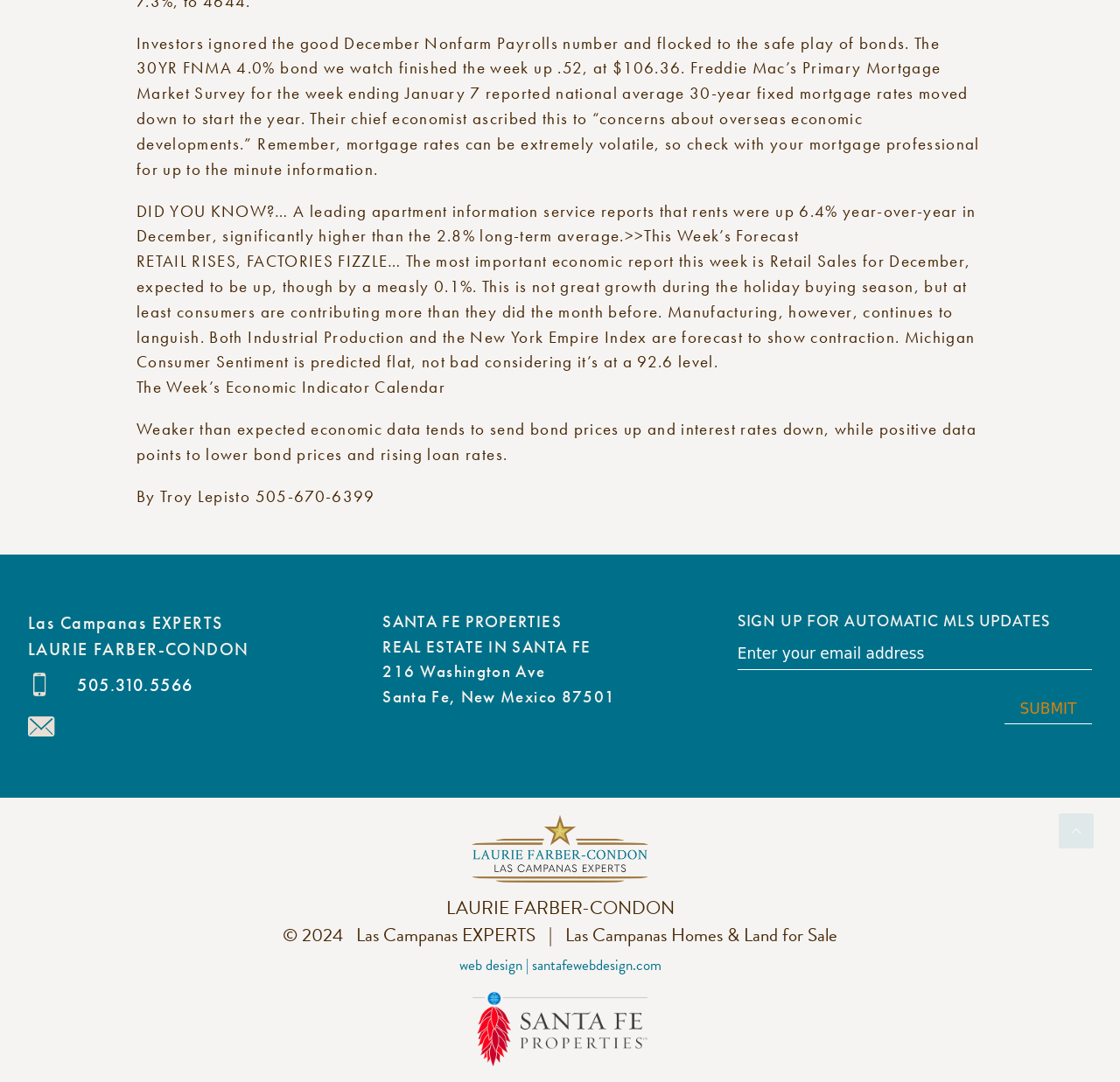What is the address of the real estate company?
Based on the screenshot, provide your answer in one word or phrase.

216 Washington Ave, Santa Fe, New Mexico 87501